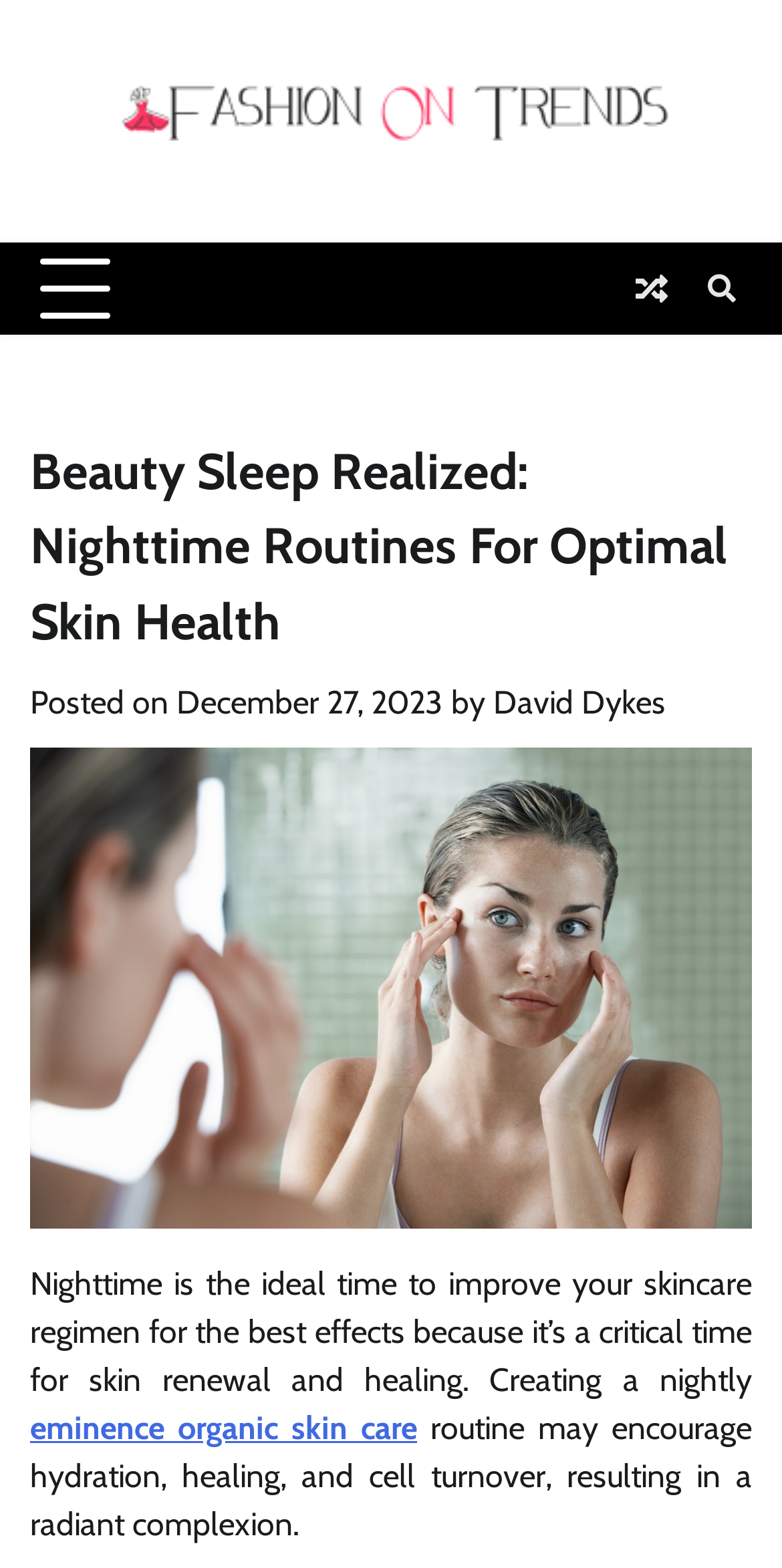Please analyze the image and provide a thorough answer to the question:
What is the benefit of a nightly skincare routine?

I found the benefit by reading the text '...resulting in a radiant complexion' which describes the outcome of a nightly skincare routine.